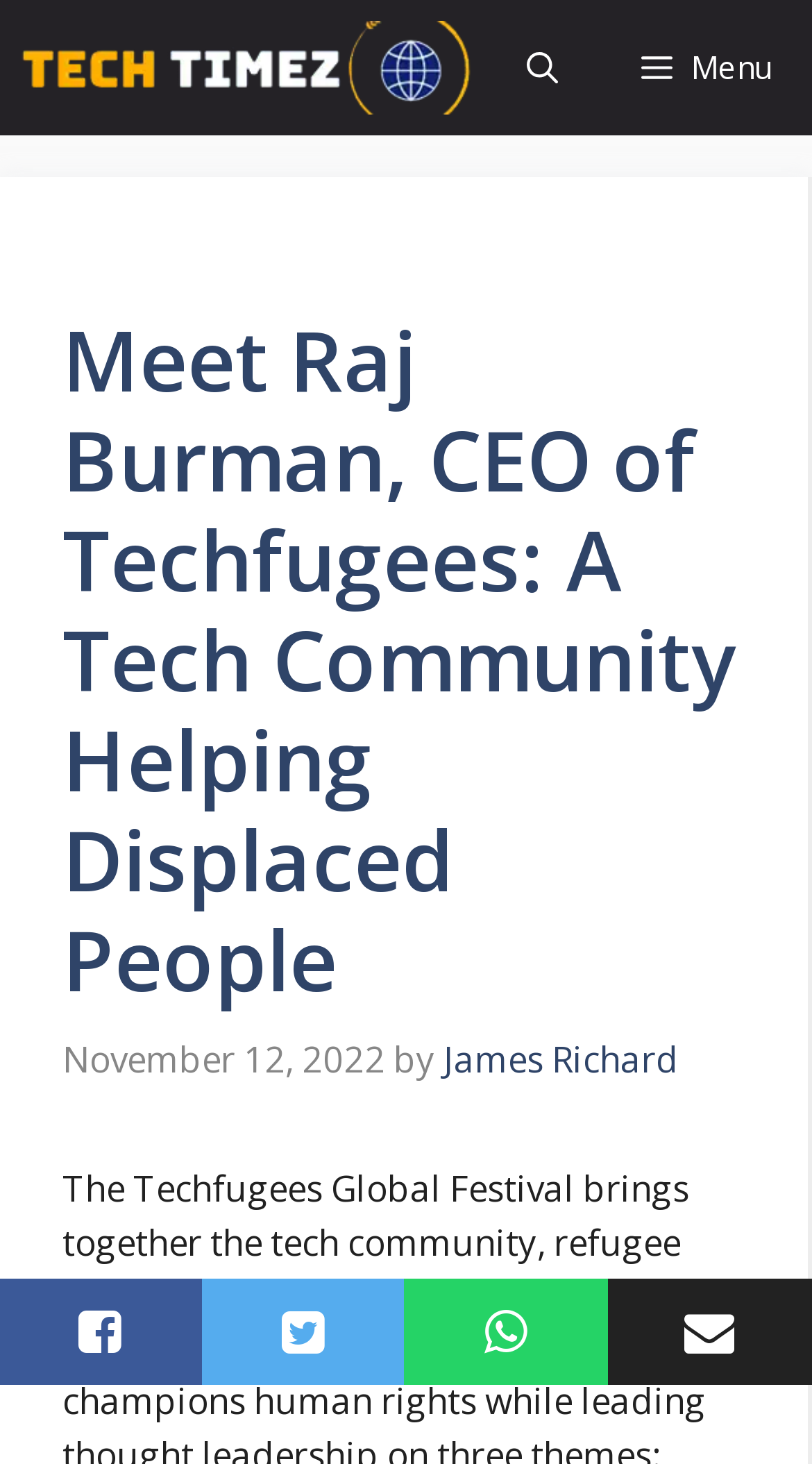Generate an in-depth caption that captures all aspects of the webpage.

The webpage is about Raj Burman, the CEO of Techfugees, a tech community that helps displaced people. At the top of the page, there is a primary navigation menu with a "Tech Timez" logo on the left and a "Menu" button on the right. Below the navigation menu, there is a header section with a heading that matches the title of the webpage. 

To the right of the heading, there is a time element showing the date "November 12, 2022". Below the time element, there is a byline with the text "by" followed by a link to "James Richard". 

At the bottom of the page, there are three social media links represented by icons, aligned horizontally from left to right.